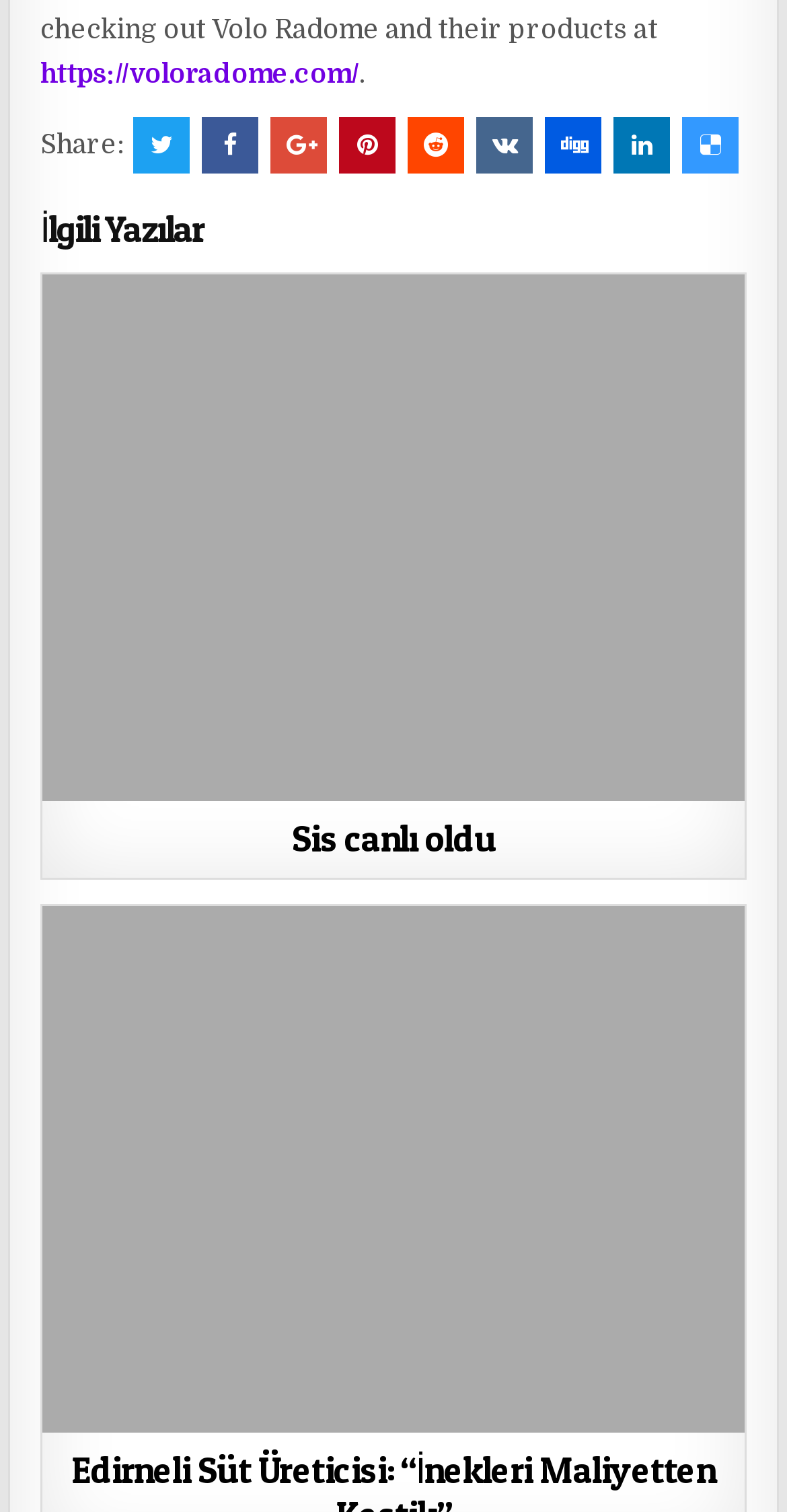Determine the bounding box for the HTML element described here: "Read more". The coordinates should be given as [left, top, right, bottom] with each number being a float between 0 and 1.

None